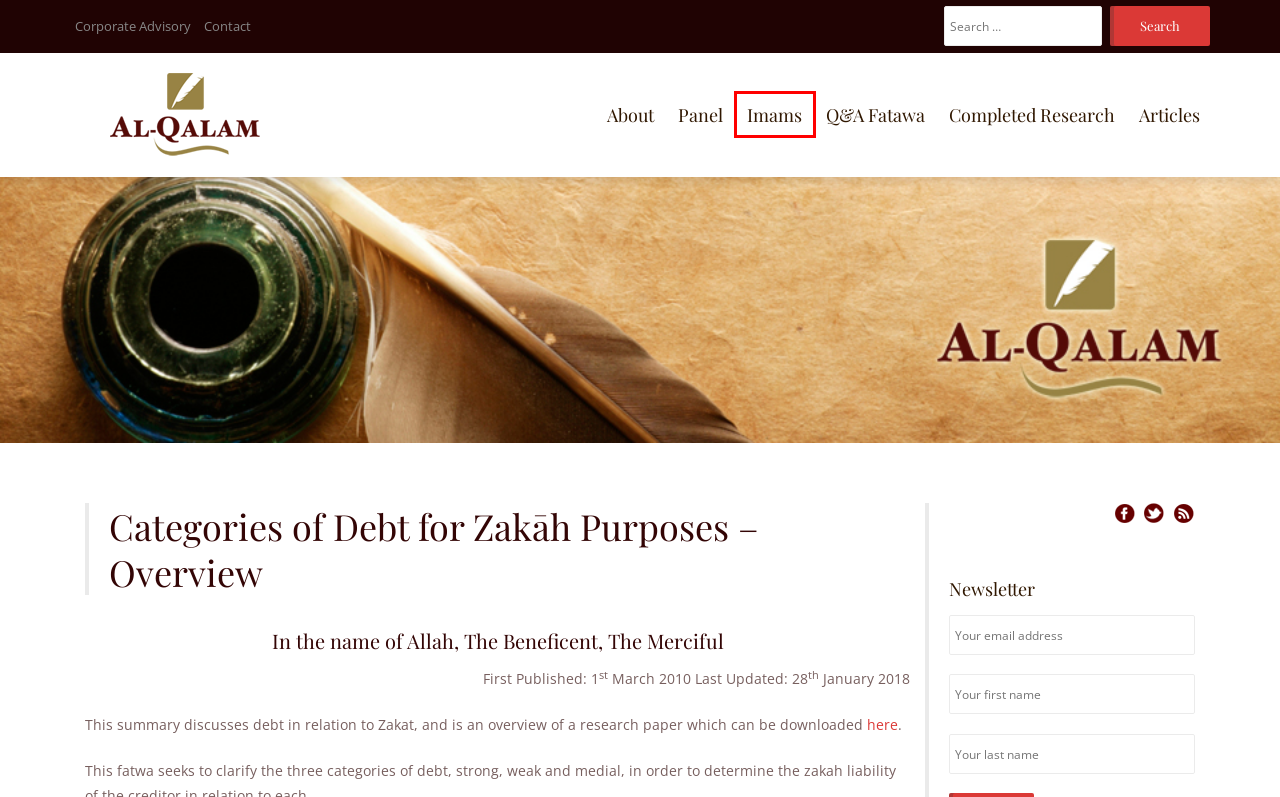You are provided with a screenshot of a webpage containing a red rectangle bounding box. Identify the webpage description that best matches the new webpage after the element in the bounding box is clicked. Here are the potential descriptions:
A. Corporate Advisory | Al-Qalam Sharī‘ah Panel
B. Al-Qalam Sharī‘ah Scholar Panel | About | Al-Qalam Sharī‘ah Panel
C. Question & Answer Fatwa | Al-Qalam Sharī‘ah Panel
D. Categorising Debt For Zakat Purposes | Al-Qalam Sharī‘ah Panel
E. Imam Resources | Al-Qalam Sharī‘ah Panel
F. Panel Members | Al-Qalam Sharī‘ah Panel
G. Articles | Al-Qalam Sharī‘ah Panel
H. Contact us | Al-Qalam Sharī‘ah Panel

E